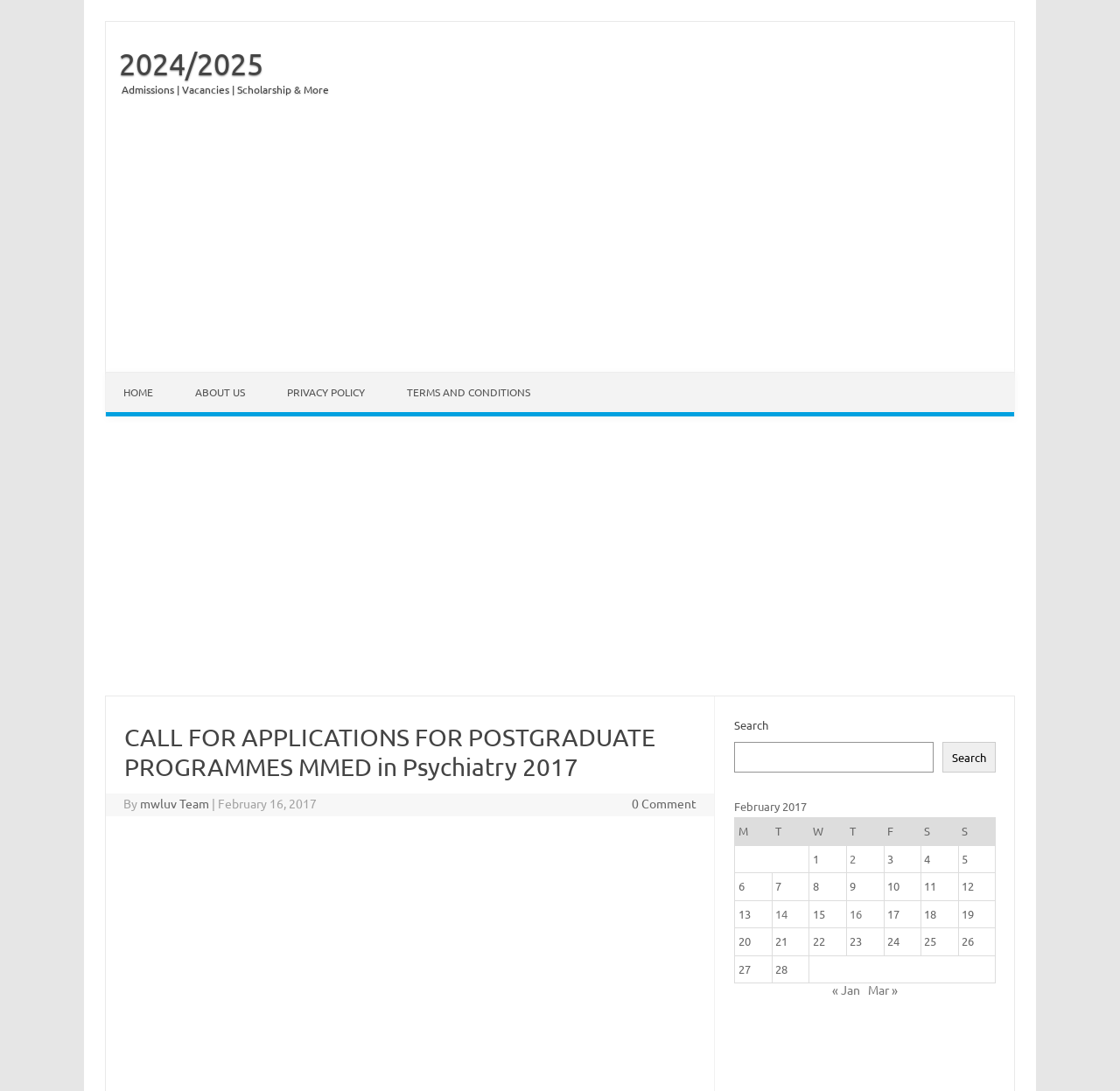Pinpoint the bounding box coordinates for the area that should be clicked to perform the following instruction: "Click the 'HOME' link".

[0.095, 0.342, 0.156, 0.378]